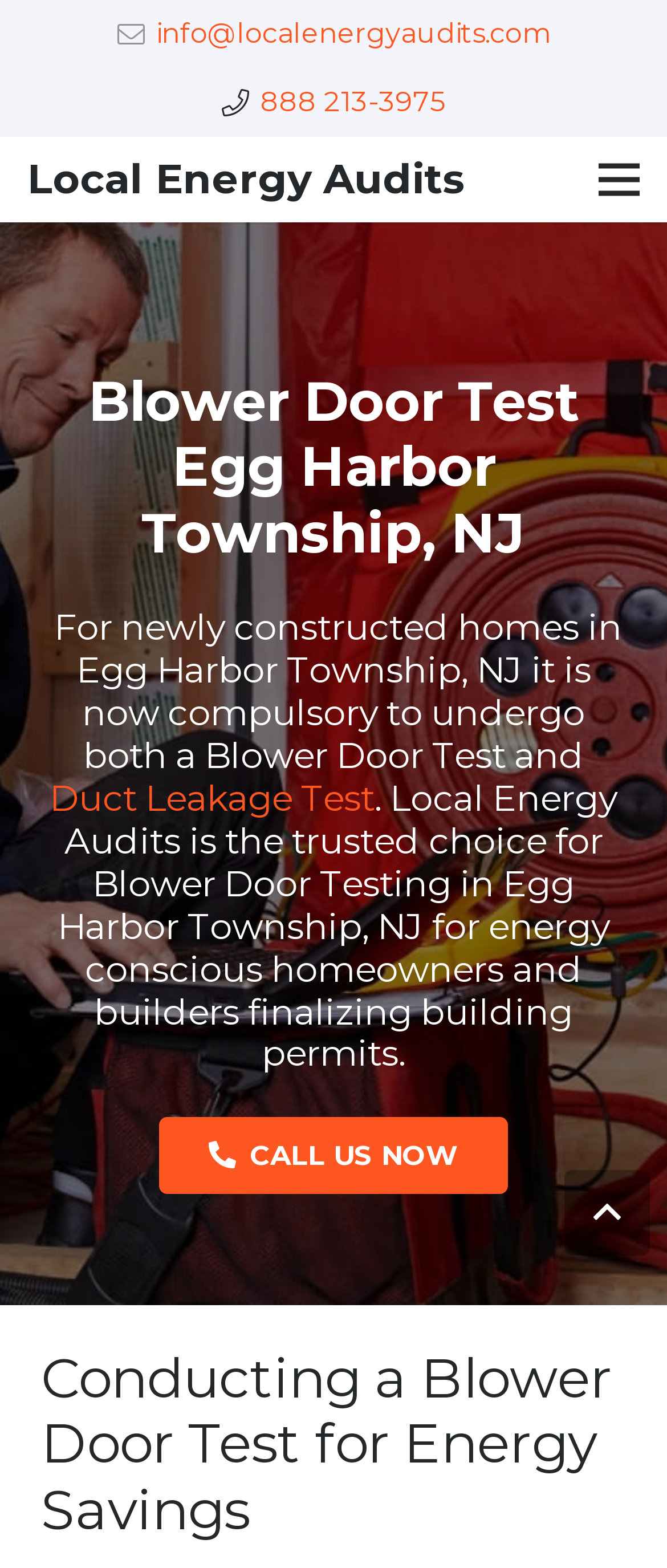What is the additional test required for newly constructed homes in Egg Harbor Township, NJ?
Craft a detailed and extensive response to the question.

I found the answer by reading the paragraph that explains the requirements for newly constructed homes, which mentions that a Blower Door Test and Duct Leakage Test are both required.